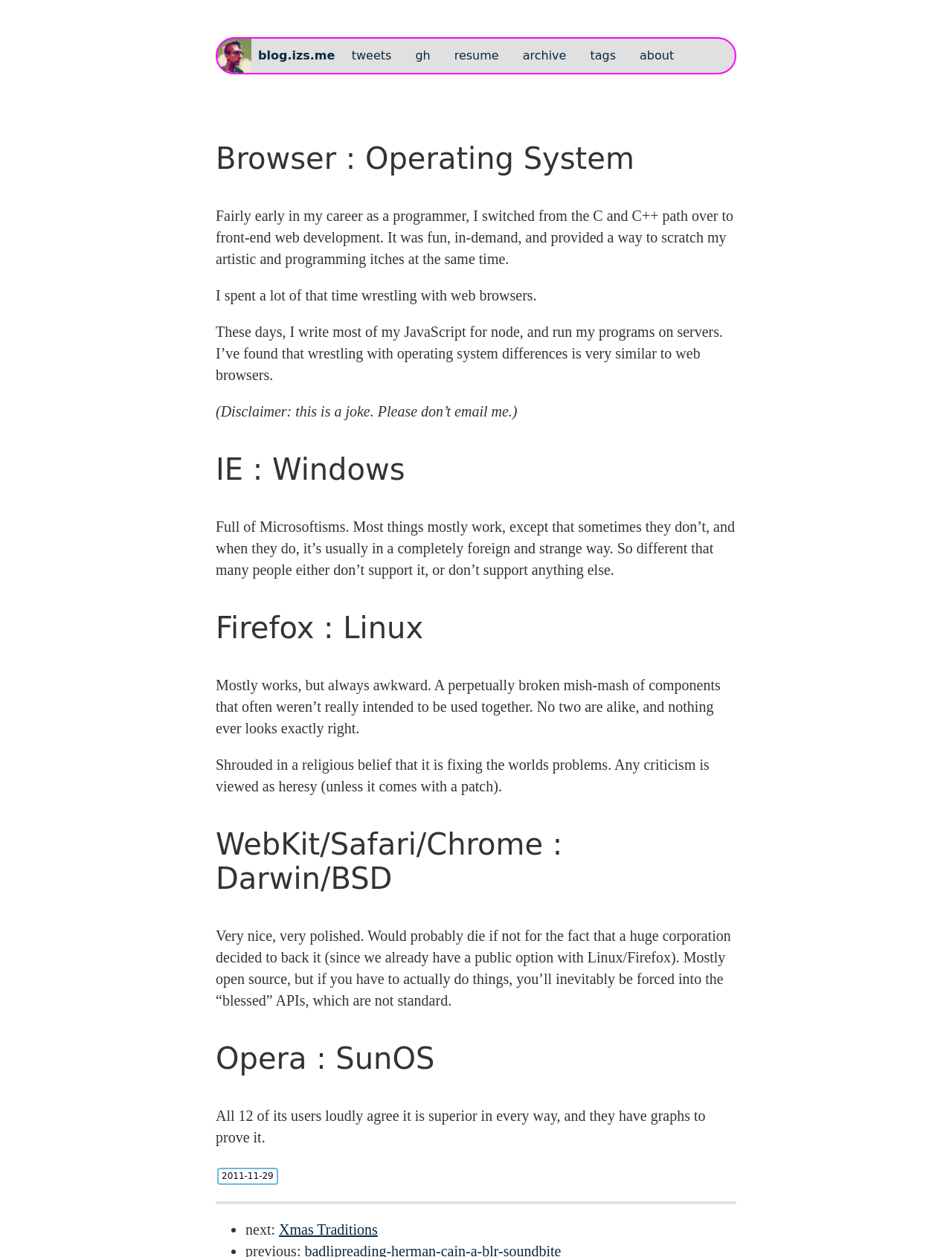Kindly determine the bounding box coordinates for the area that needs to be clicked to execute this instruction: "Explore the politics section".

None